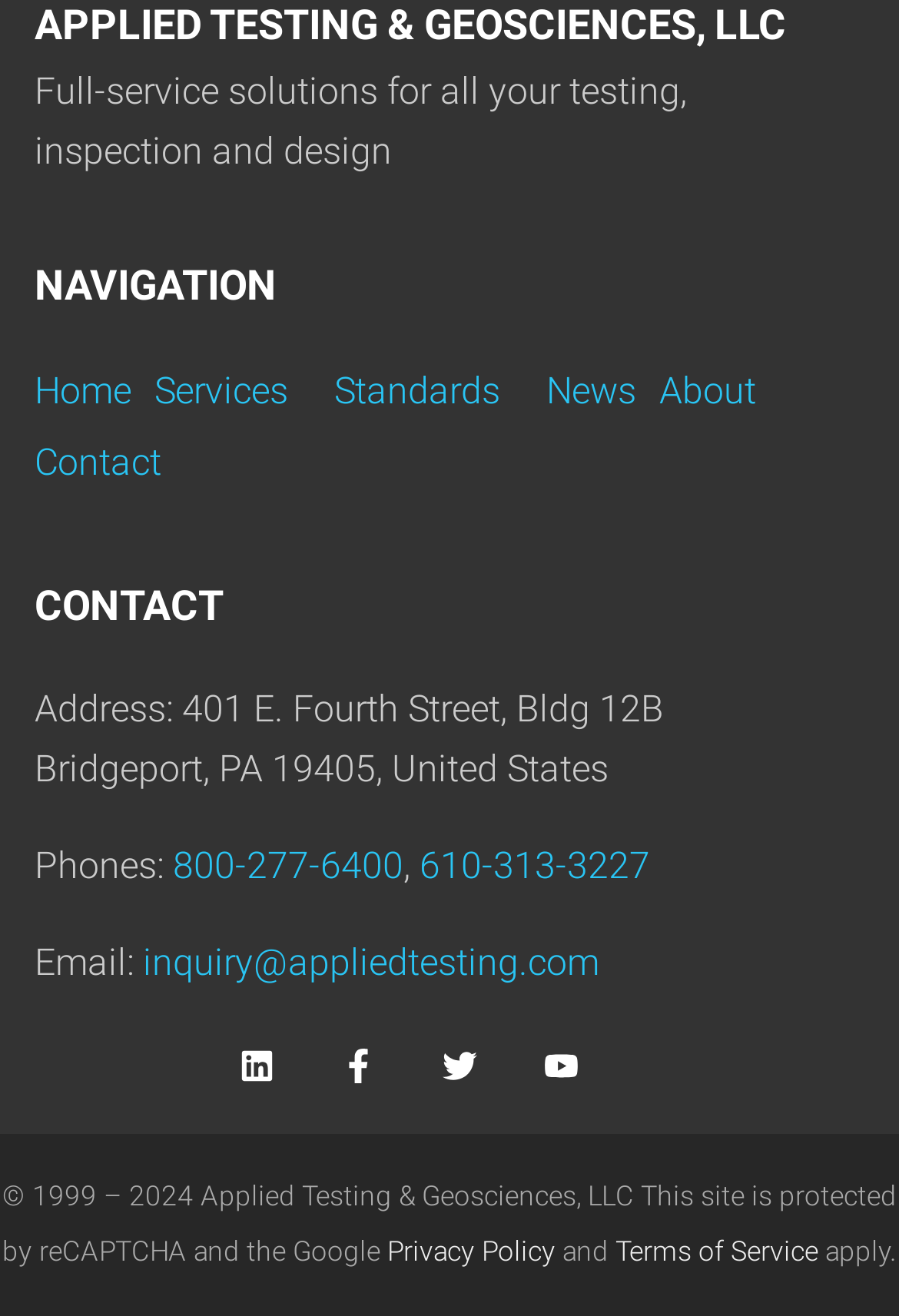Predict the bounding box for the UI component with the following description: "John F. Kennedy".

None